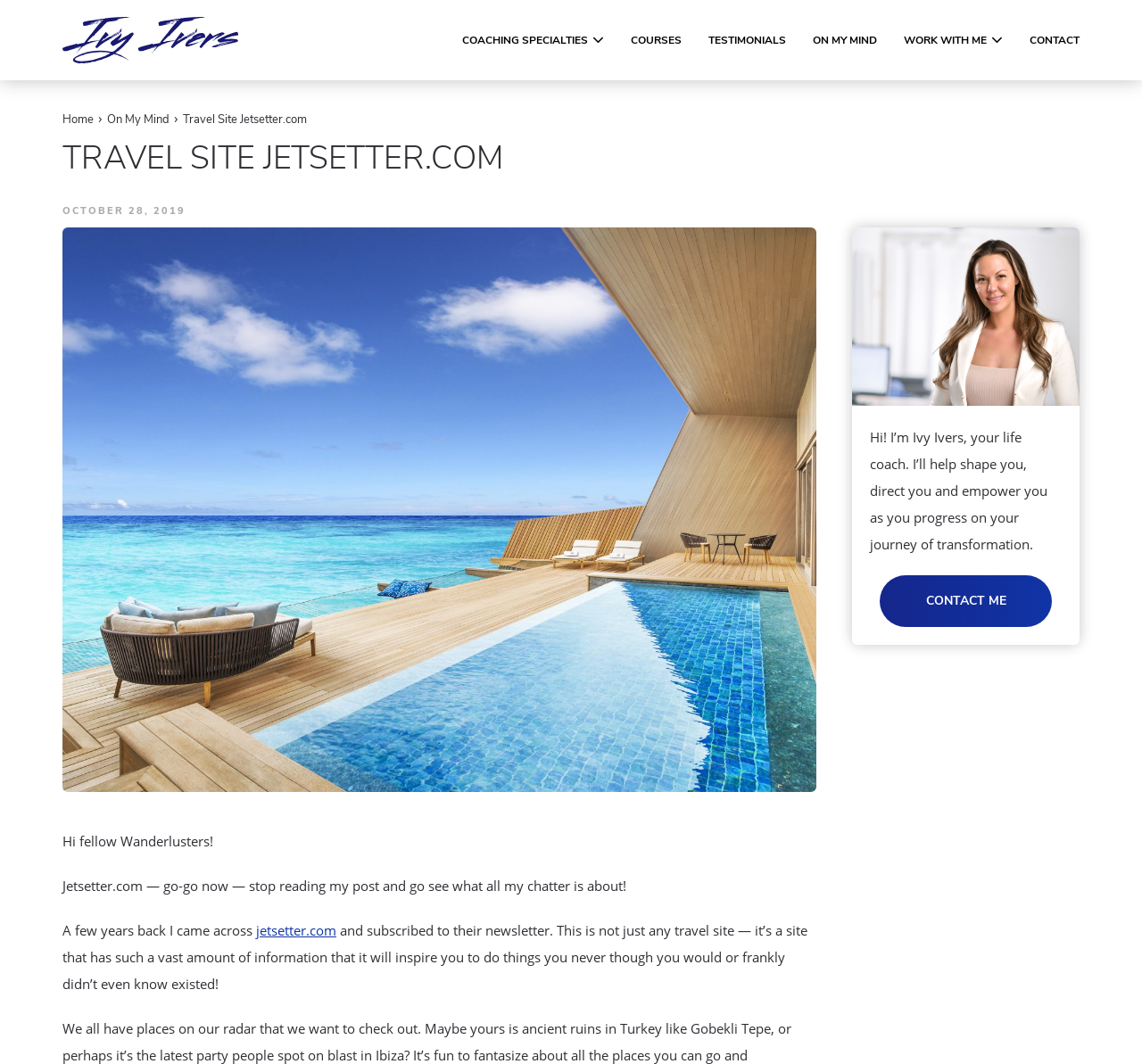Answer the question below using just one word or a short phrase: 
What is the website that inspires travel?

Jetsetter.com